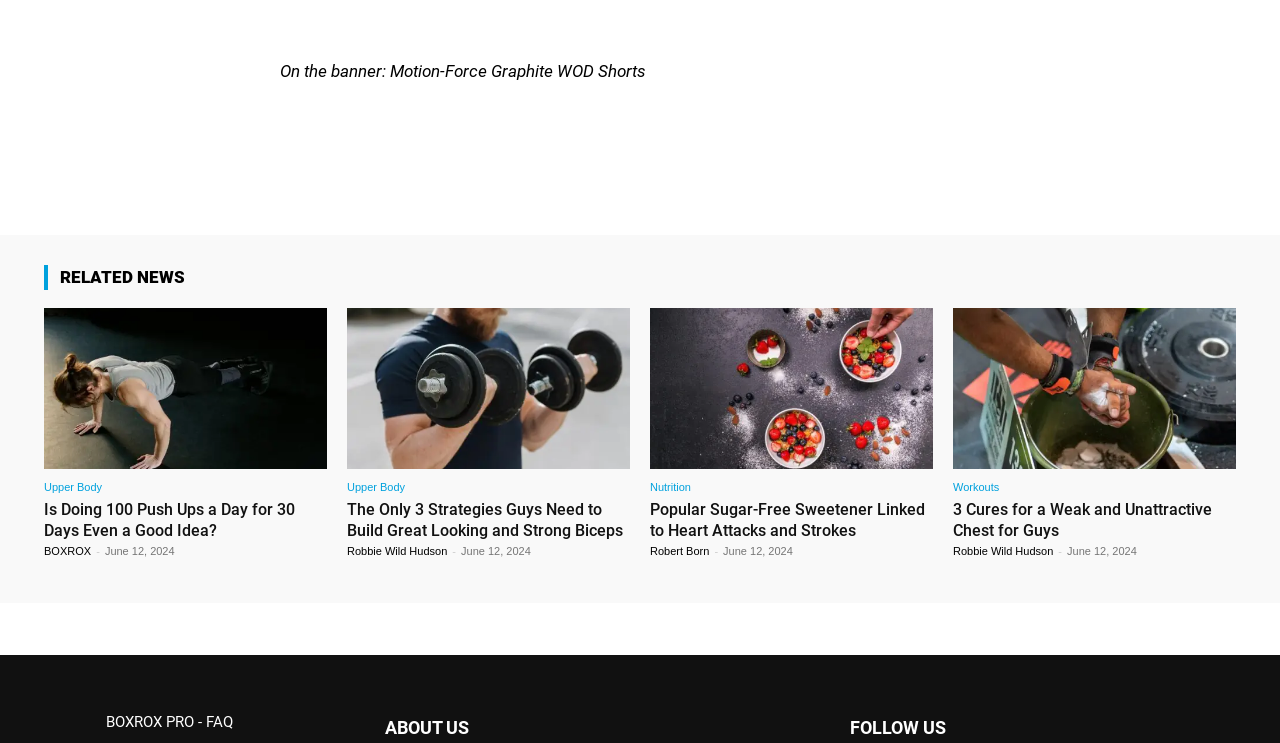Specify the bounding box coordinates of the area that needs to be clicked to achieve the following instruction: "Check the article by Robbie Wild Hudson".

[0.271, 0.761, 0.349, 0.777]